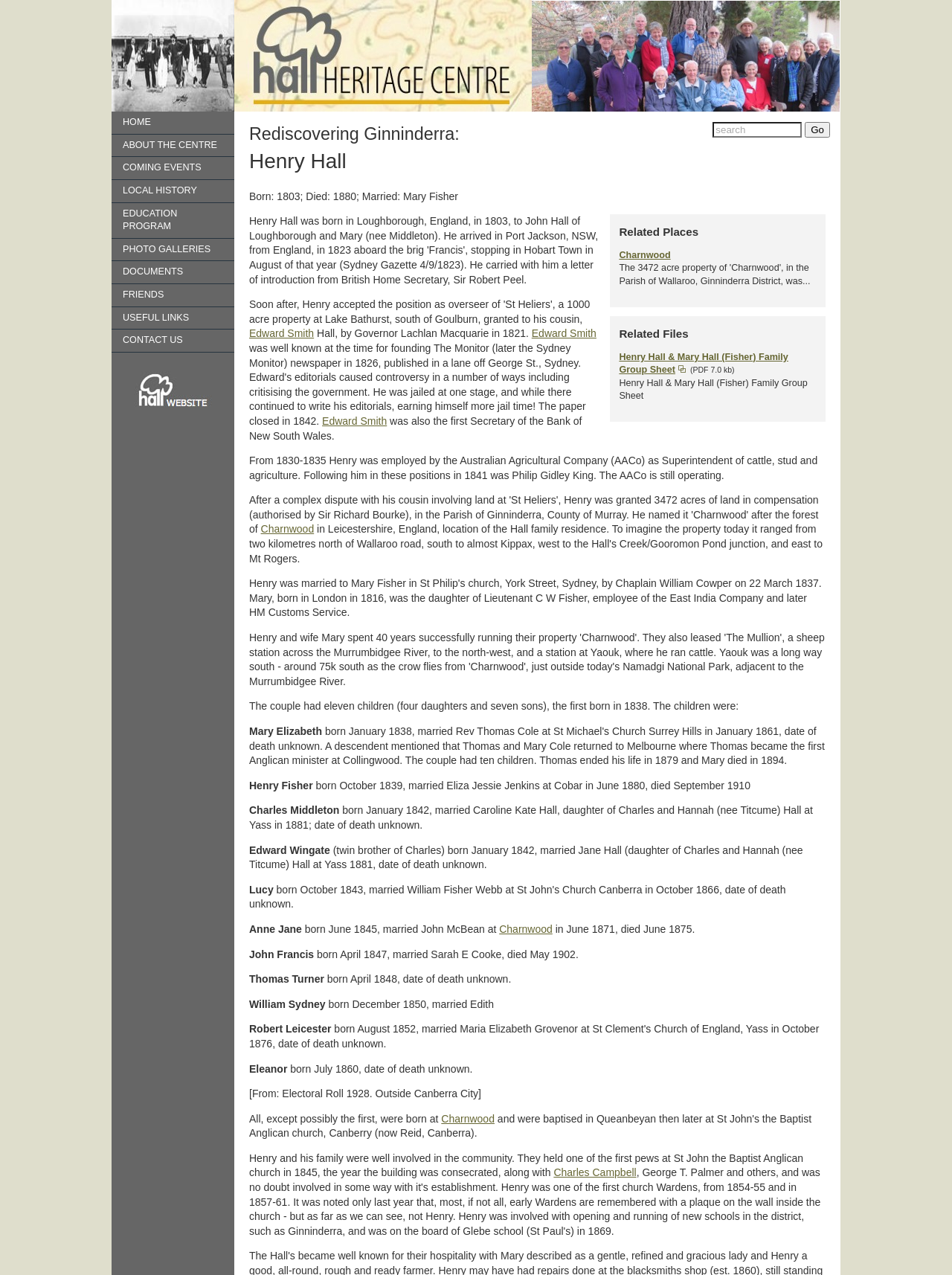What was Henry Hall's occupation from 1830-1835?
Using the details shown in the screenshot, provide a comprehensive answer to the question.

According to the webpage, from 1830-1835 Henry was employed by the Australian Agricultural Company (AACo) as Superintendent of cattle, stud and agriculture.